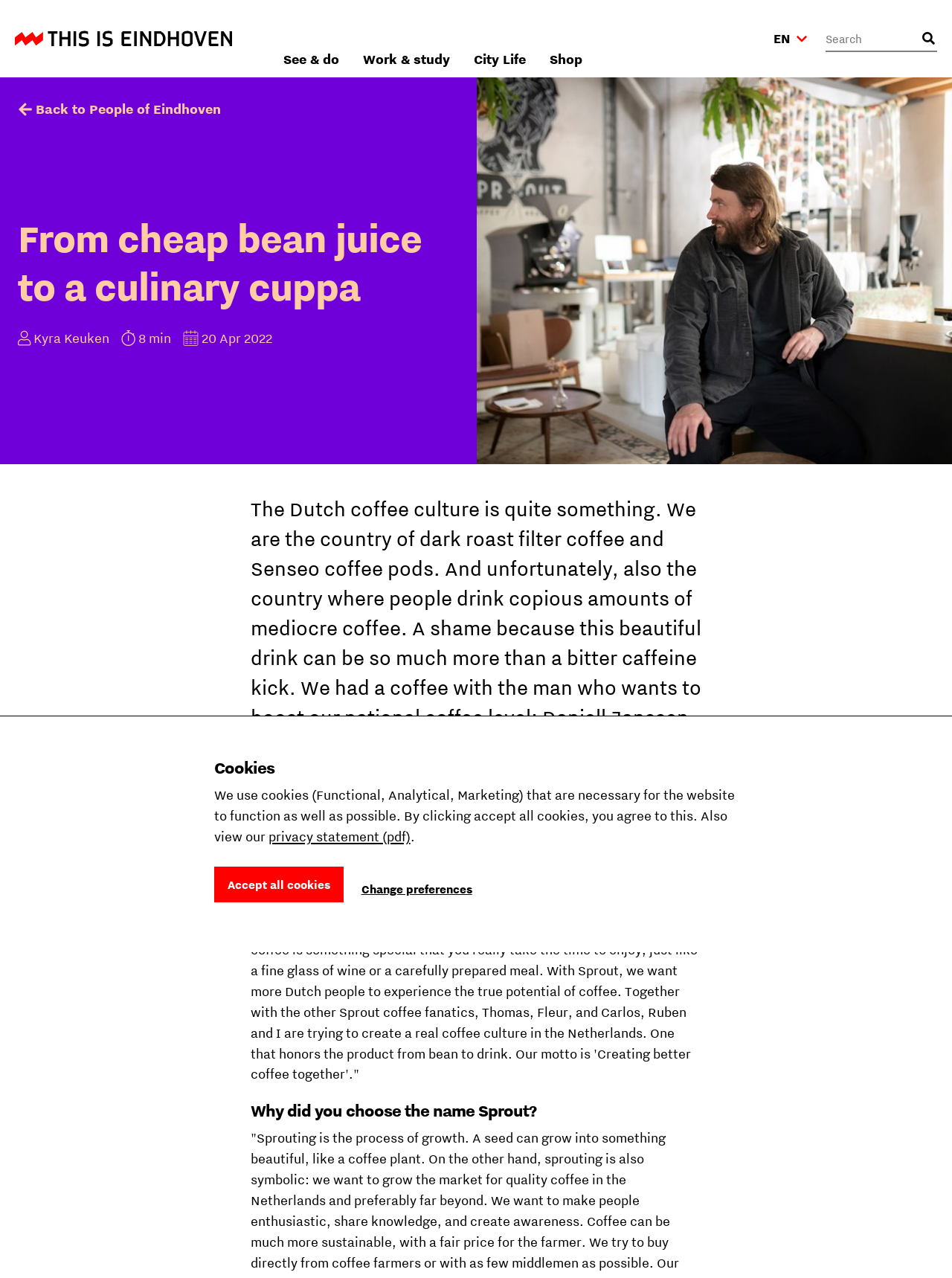What is the name of the person who wants to boost the national coffee level?
From the details in the image, provide a complete and detailed answer to the question.

The text mentions that Daniell Janssen is the person who wants to boost the national coffee level in the Netherlands by promoting high-quality coffee through his company Sprout Coffee Roasters.